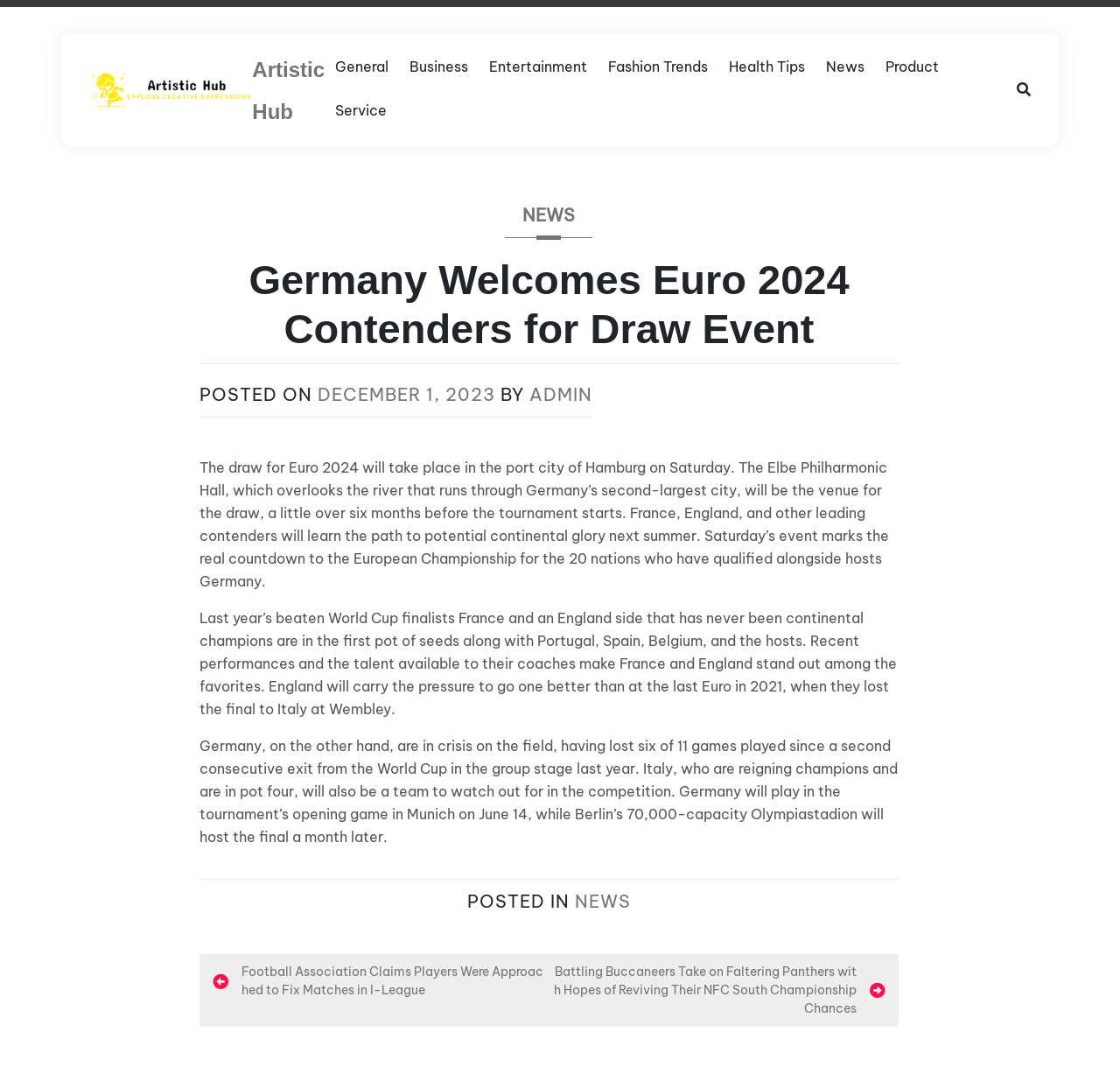Analyze the image and give a detailed response to the question:
How many games has Germany lost since the World Cup?

The article states that Germany has lost six of 11 games played since a second consecutive exit from the World Cup in the group stage last year.